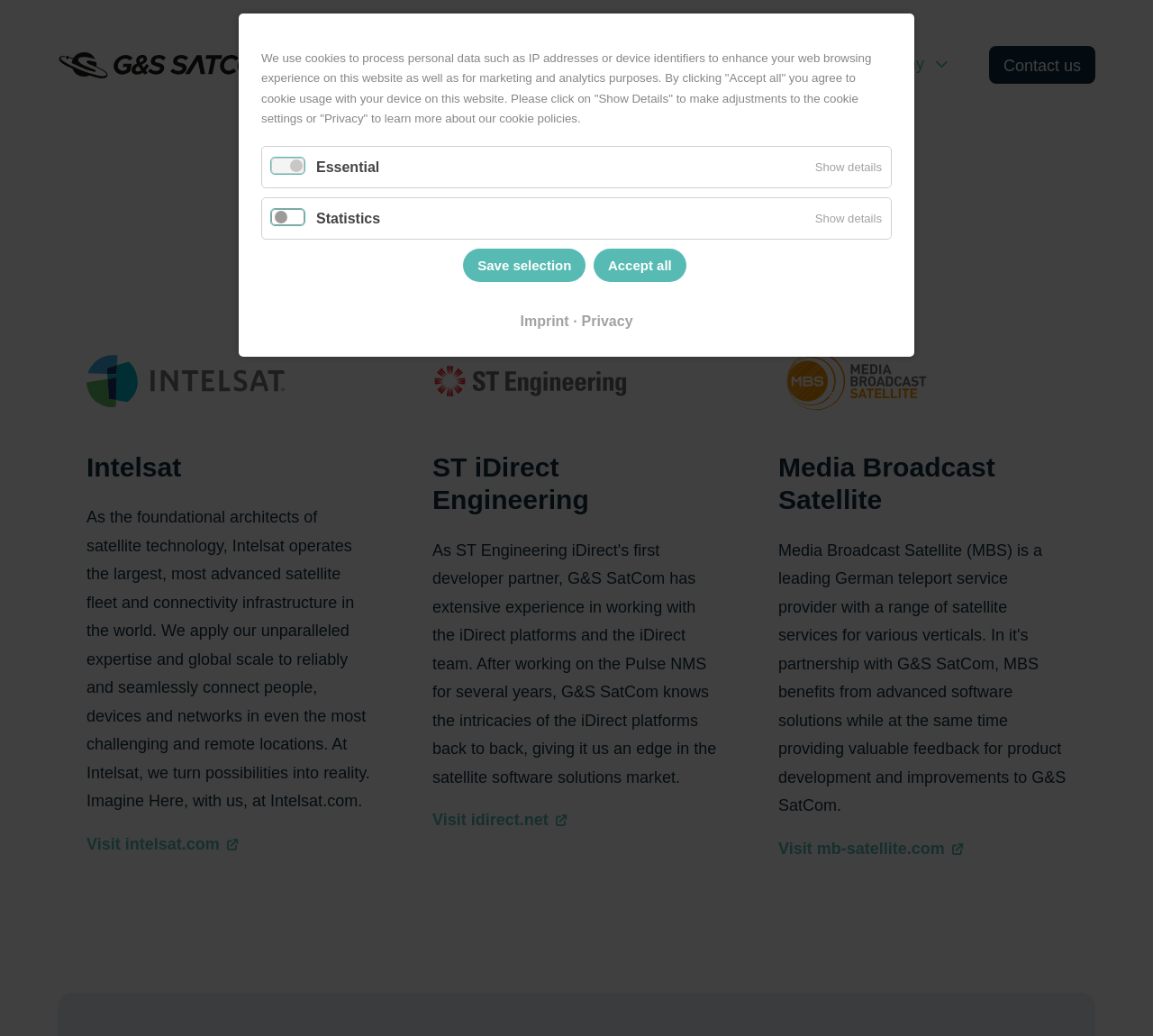Elaborate on the different components and information displayed on the webpage.

The webpage is about the partners of G&S SatCom GmbH, a company that provides solutions for service providers, satellite operators, mobile network operators, and the government. 

At the top of the page, there is a logo on the left side and a navigation menu on the right side, which includes links to "Home", "Products", "Solutions", "Company", and "Contact us". 

Below the navigation menu, there is a section titled "Our partners" with three partner logos and descriptions. The first partner is Intelsat, which operates the largest satellite fleet and connectivity infrastructure in the world. The description of Intelsat is followed by a link to visit their website. 

To the right of Intelsat's description is the logo of ST iDirect Engineering, a partner of G&S SatCom. Below the logo is a heading with the partner's name and a link to visit their website. 

On the right side of the page, there is another partner, Media Broadcast Satellite, with their logo and a heading with their name. Below the heading is a link to visit their website. 

At the very top of the page, there is a cookie notification alert with buttons to "Show details", "Save selection", and "Accept all", as well as links to "Imprint" and "Privacy".